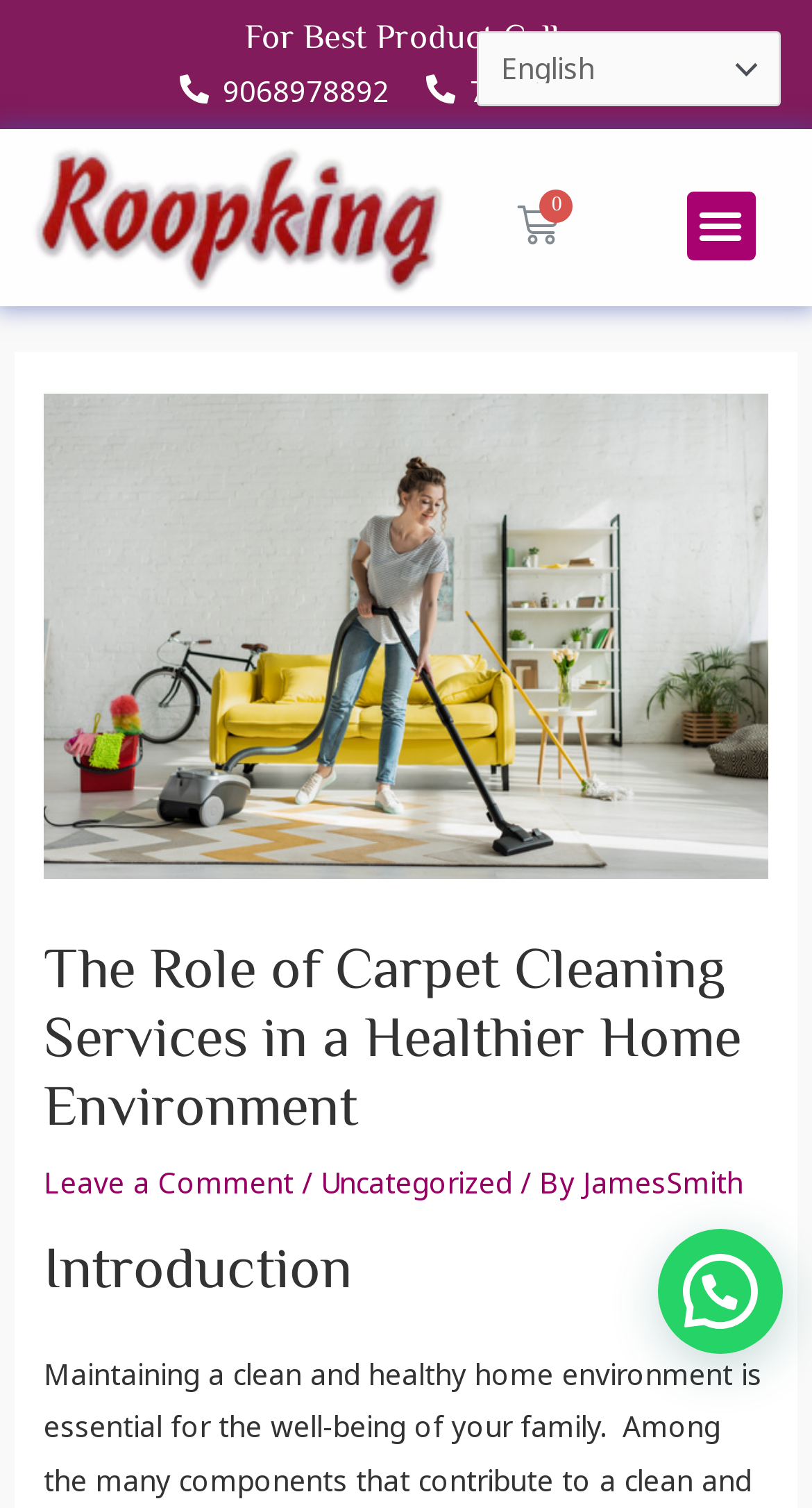Determine the bounding box for the UI element as described: "₹0.00 Cart". The coordinates should be represented as four float numbers between 0 and 1, formatted as [left, top, right, bottom].

[0.56, 0.119, 0.765, 0.18]